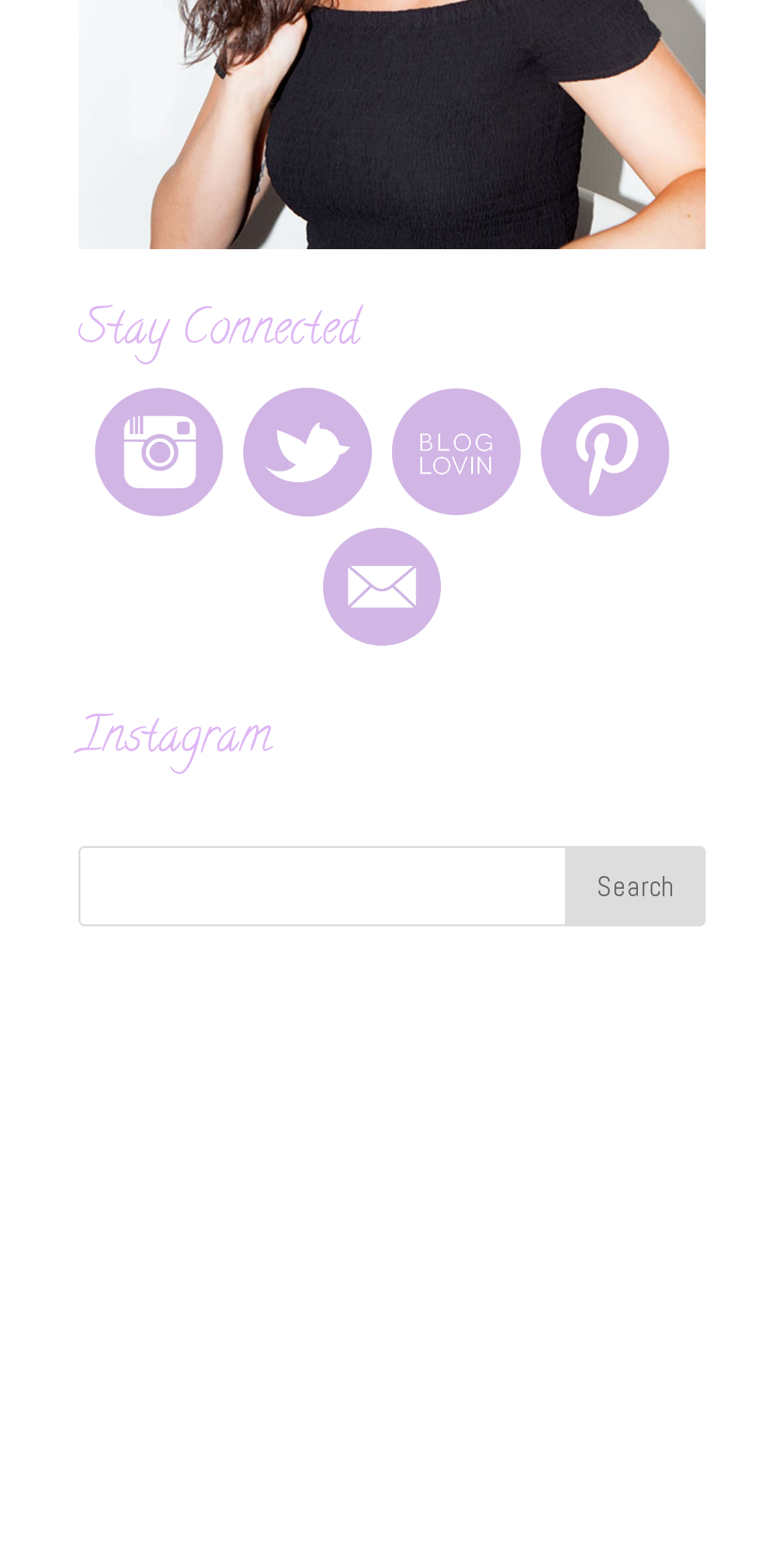Using the element description: "value="Search"", determine the bounding box coordinates. The coordinates should be in the format [left, top, right, bottom], with values between 0 and 1.

[0.721, 0.54, 0.9, 0.591]